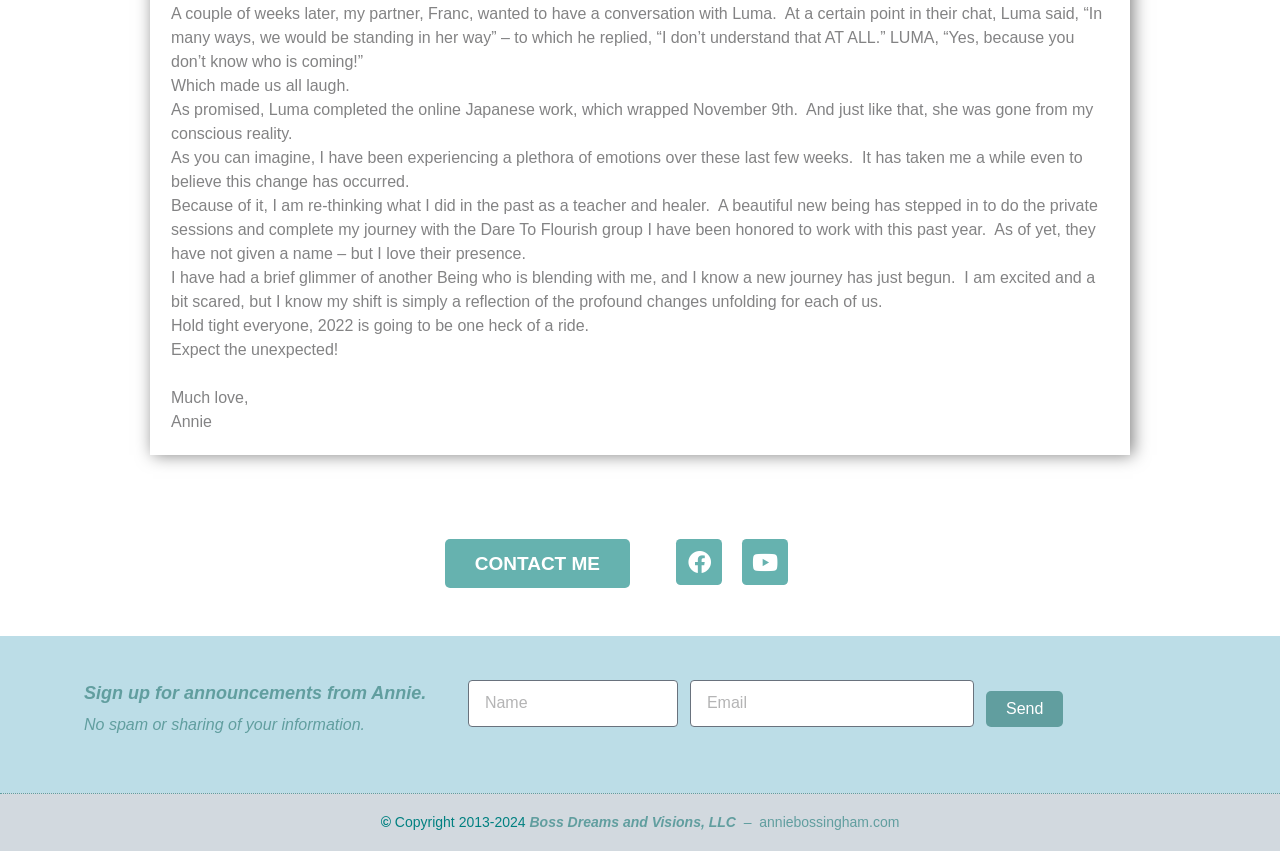Carefully examine the image and provide an in-depth answer to the question: What is the purpose of the form at the bottom?

The form at the bottom of the page has fields for name and email, and a button that says 'Send'. The text above the form says 'Sign up for announcements from Annie.' This suggests that the purpose of the form is to allow users to sign up for announcements or newsletters from Annie.